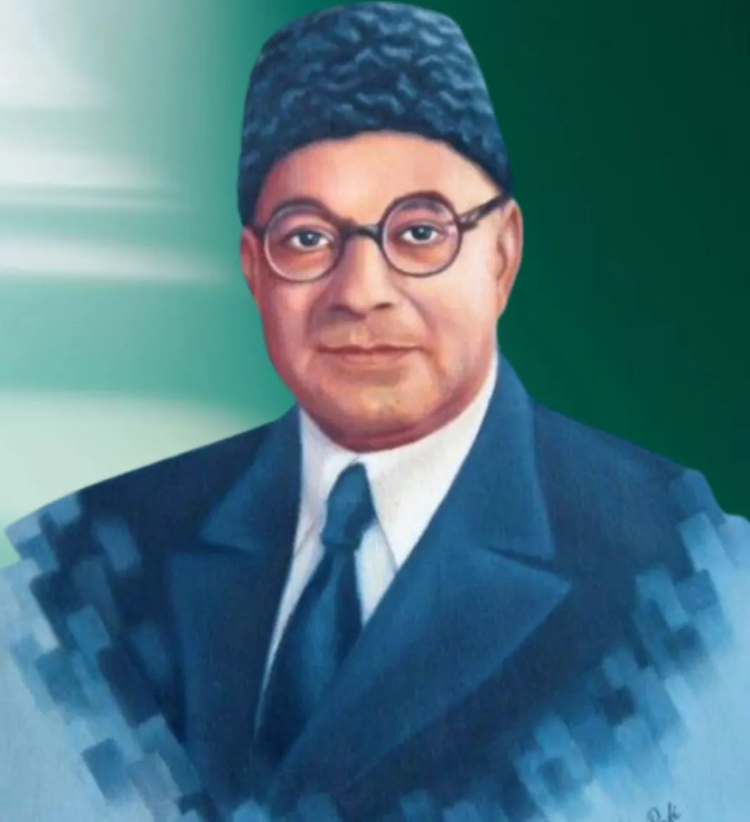Answer the question in one word or a short phrase:
What is Liaquat Ali Khan recognized for?

Pakistan Movement and being first Prime Minister